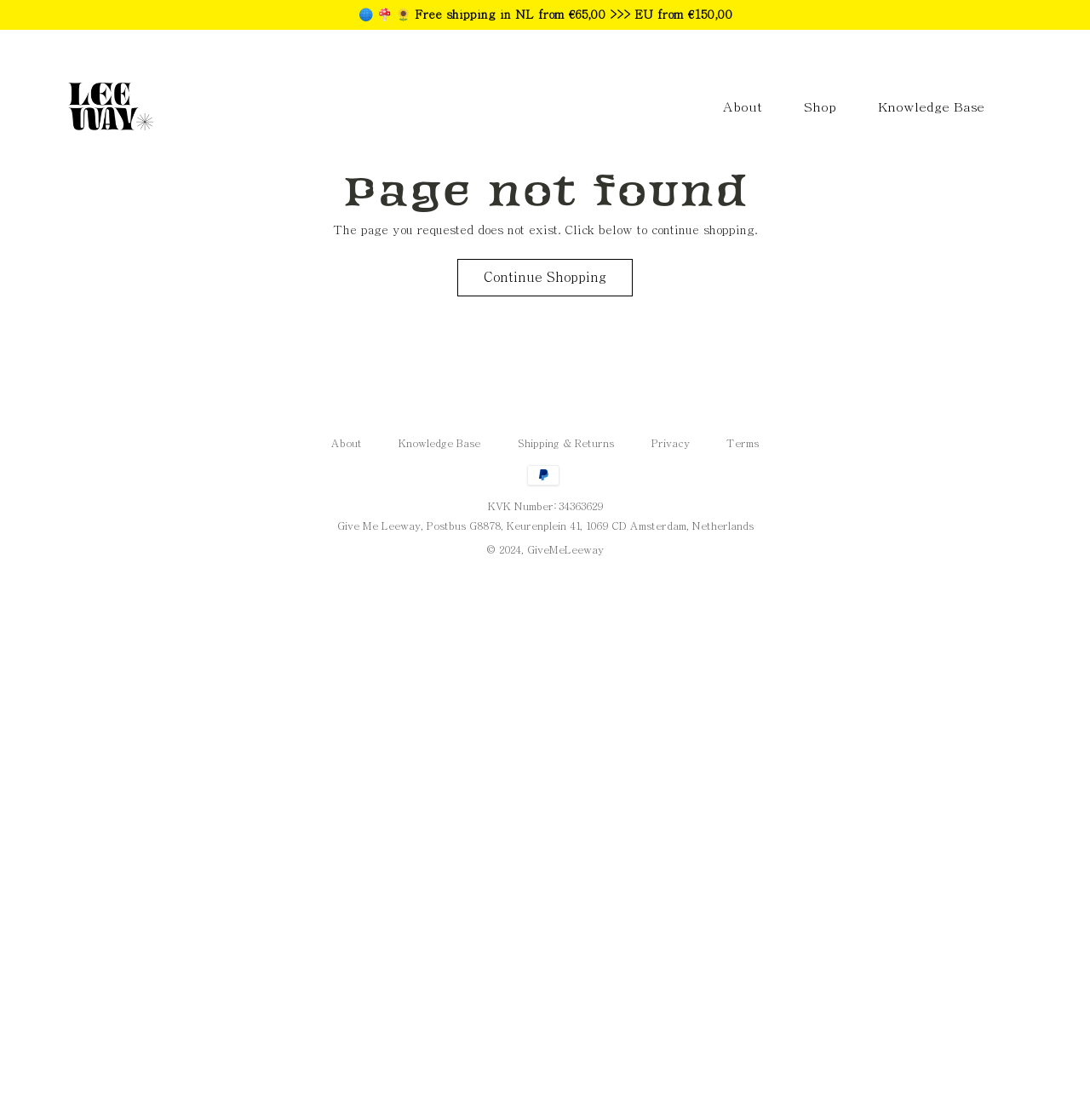Please respond in a single word or phrase: 
What is the minimum order amount for free shipping in NL?

€65,00